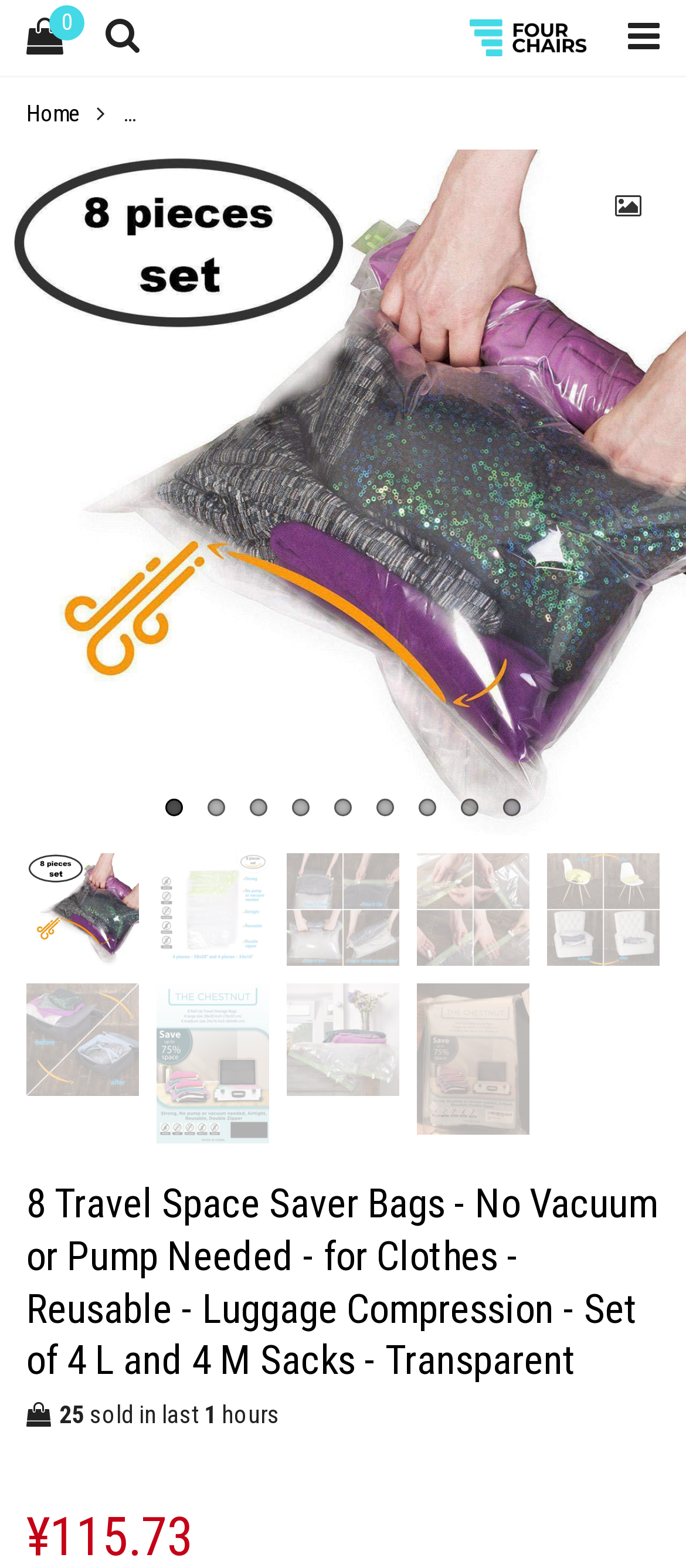Find the bounding box coordinates for the UI element that matches this description: "Home".

[0.038, 0.064, 0.123, 0.08]